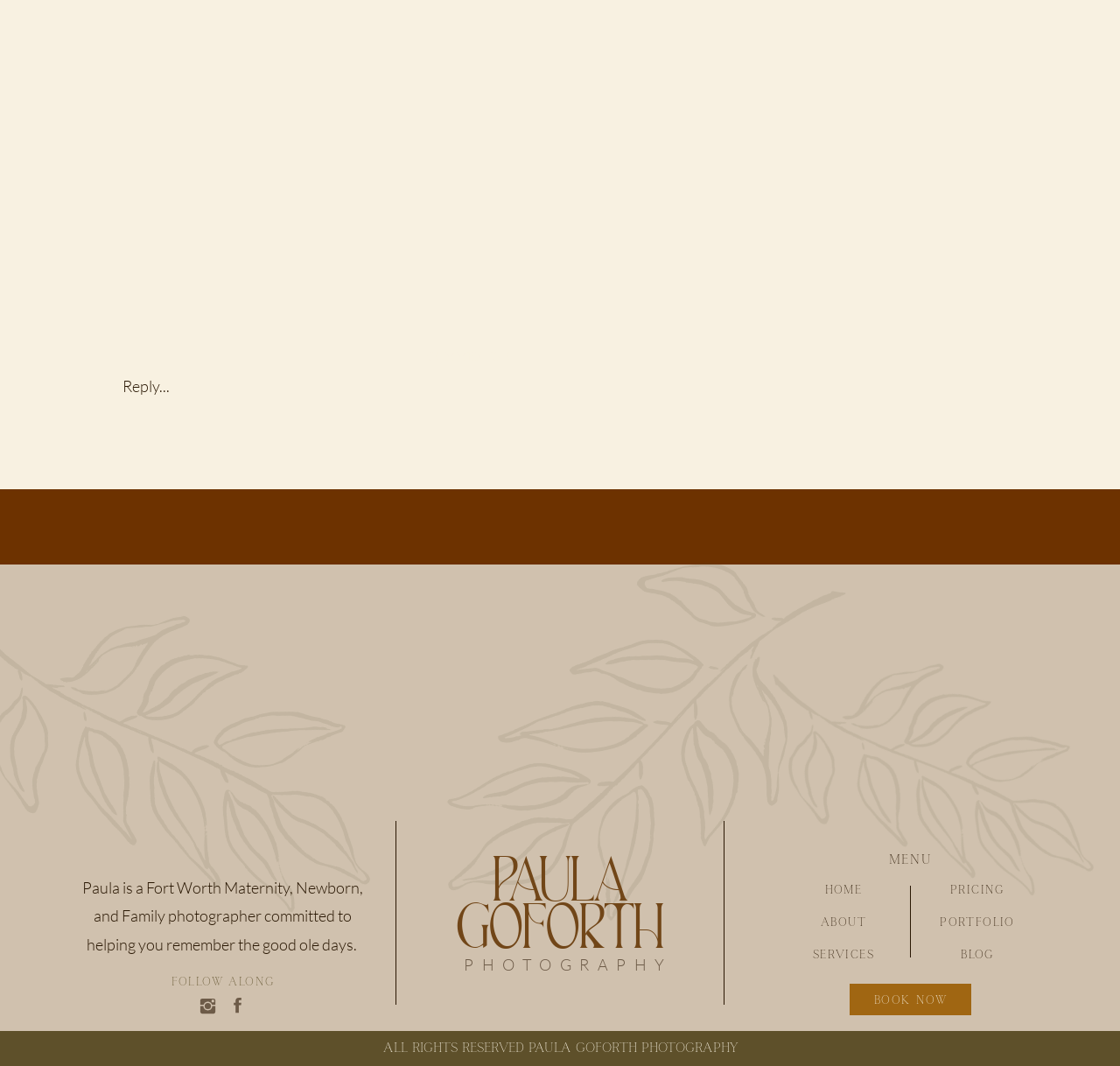Find and indicate the bounding box coordinates of the region you should select to follow the given instruction: "View the photographer's 'PORTFOLIO'".

[0.818, 0.856, 0.927, 0.874]